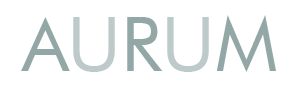Explain the image with as much detail as possible.

The image features the word "AURUM" presented in an elegant, stylized font that reflects the brand's luxurious identity. Positioned prominently, the letters exude a sense of sophistication and class, making them suitable for a high-end jewelry brand. The clean lines and subtle coloration emphasize the premium nature of the products offered, such as the Celine knot bracelet, crafted from 14k gold. This visual representation aligns with the overall theme of luxury and elegance that Aurum embodies in its jewelry offerings.